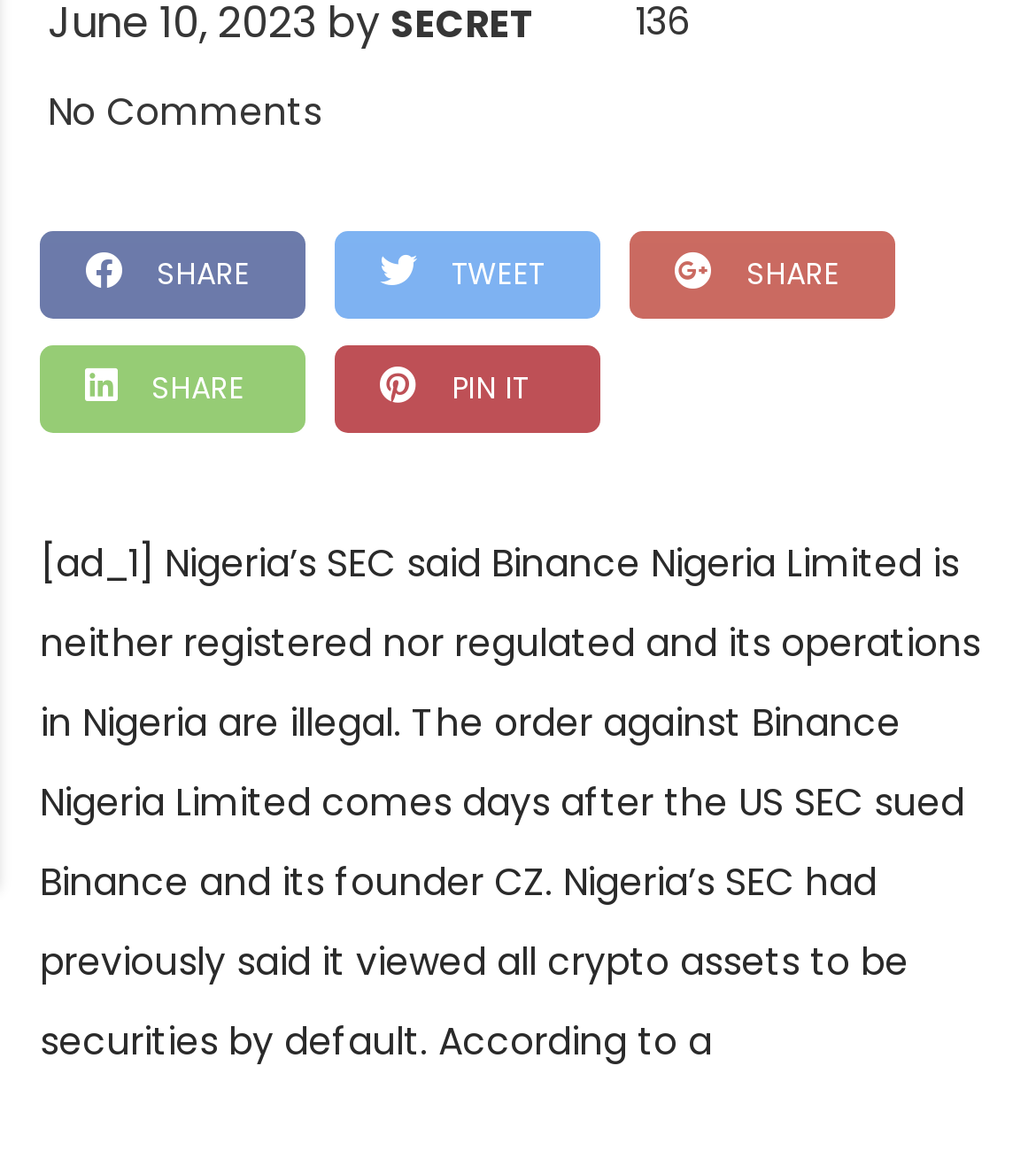Locate the bounding box of the UI element described in the following text: "No Comments".

[0.038, 0.072, 0.31, 0.118]